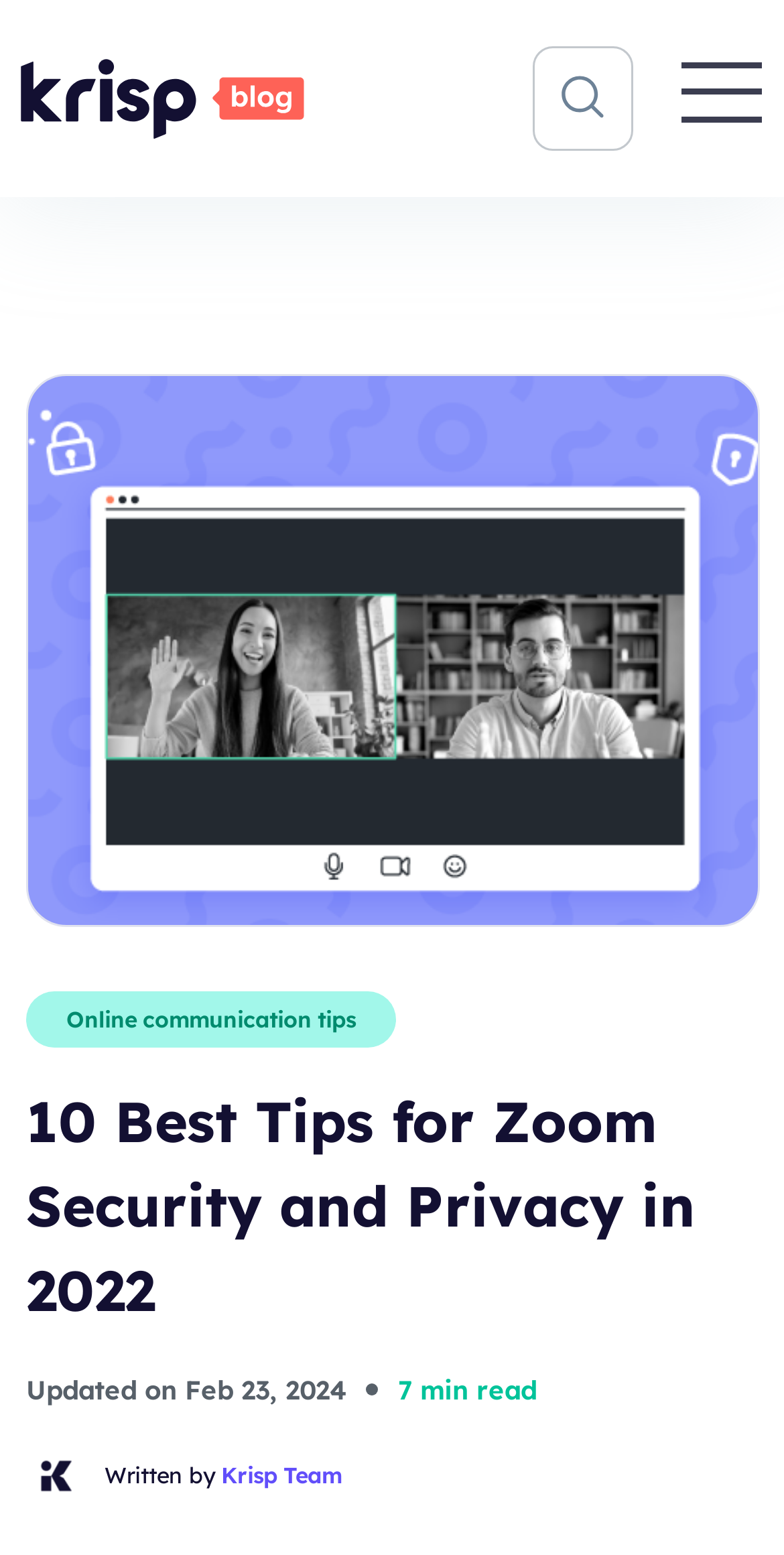Please respond in a single word or phrase: 
What is the purpose of this article?

To provide Zoom security tips